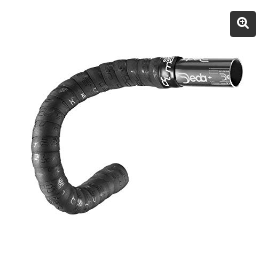What is the color of the Selle San Marco Presa Tape?
Give a one-word or short phrase answer based on the image.

Black